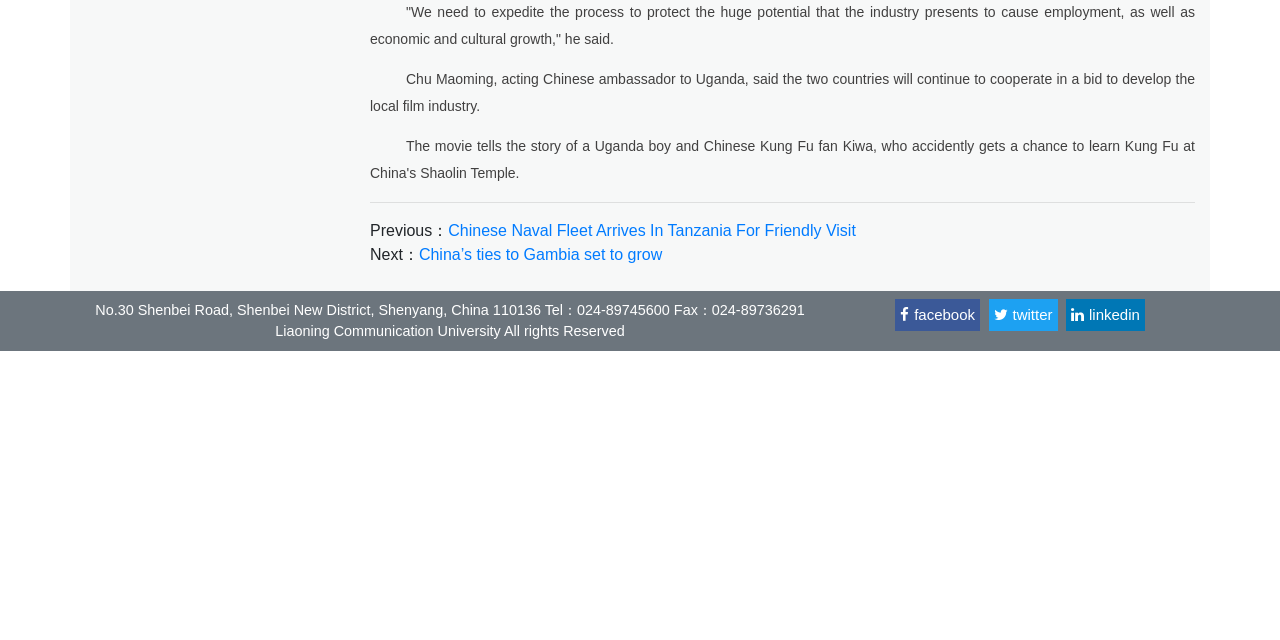Identify the bounding box of the UI component described as: "linkedin".

[0.833, 0.467, 0.894, 0.518]